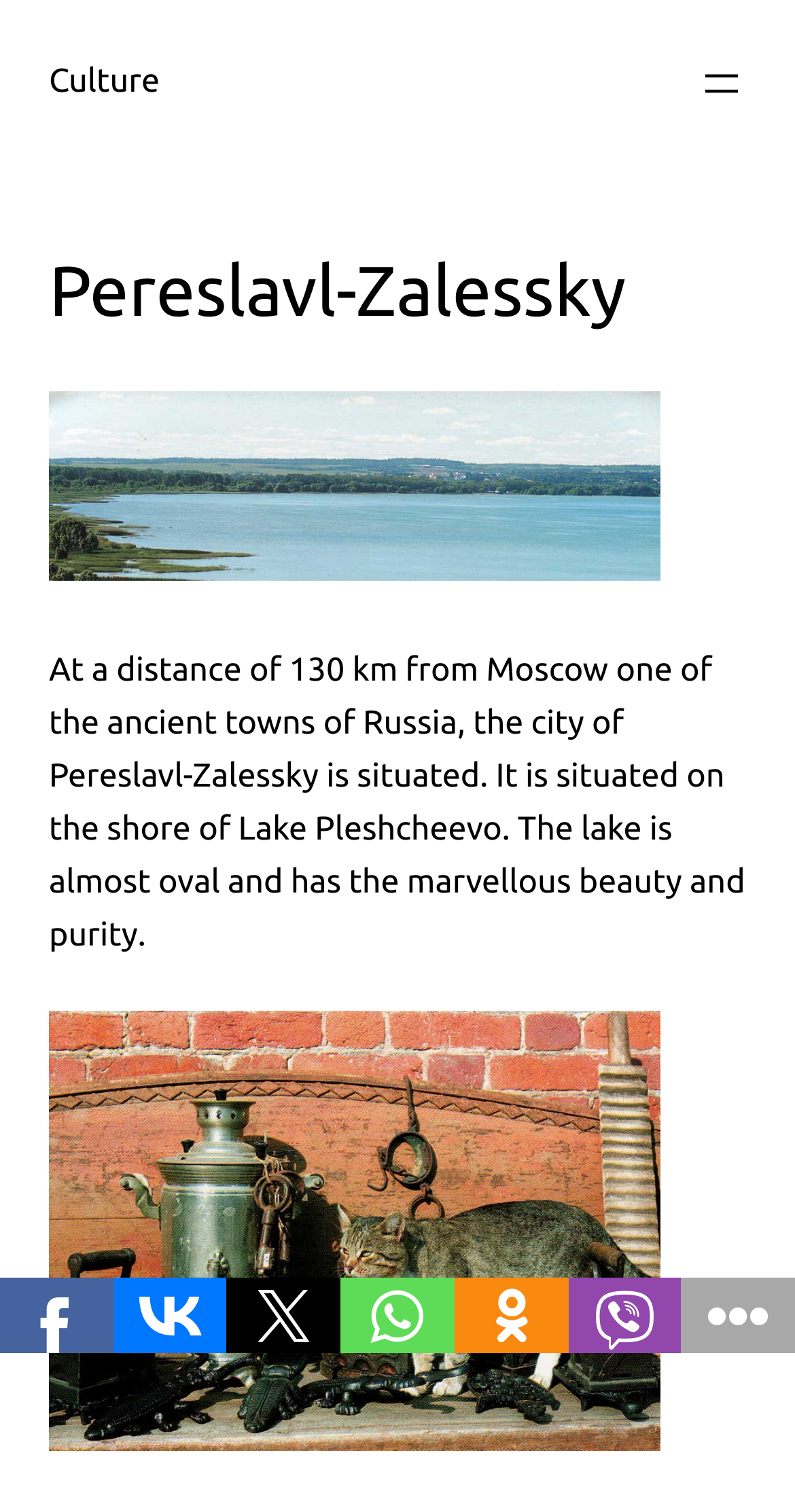What is the shape of Lake Pleshcheevo?
From the image, respond using a single word or phrase.

Oval